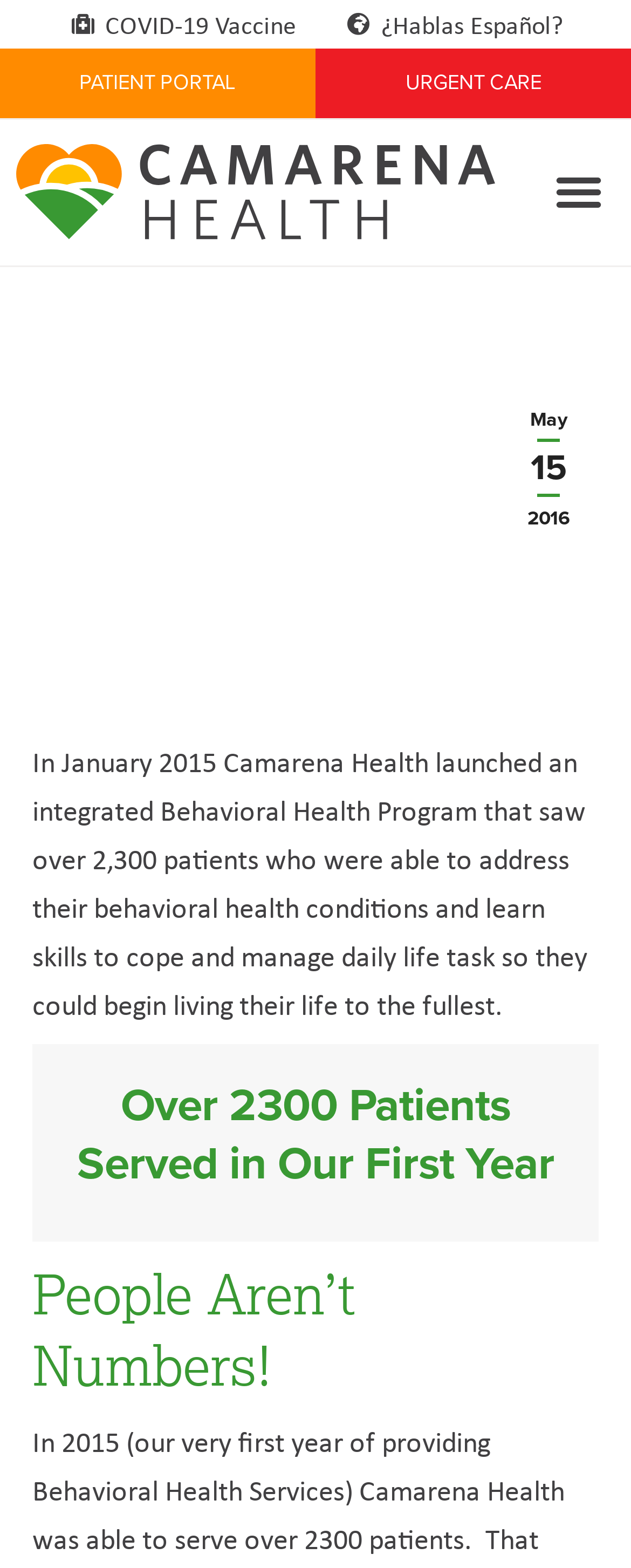What is the function of the 'Go to Top' link?
Use the information from the image to give a detailed answer to the question.

I understood this answer by analyzing the link element with the label 'Go to Top' and its position at the bottom of the webpage, indicating that it is used to navigate back to the top of the page.